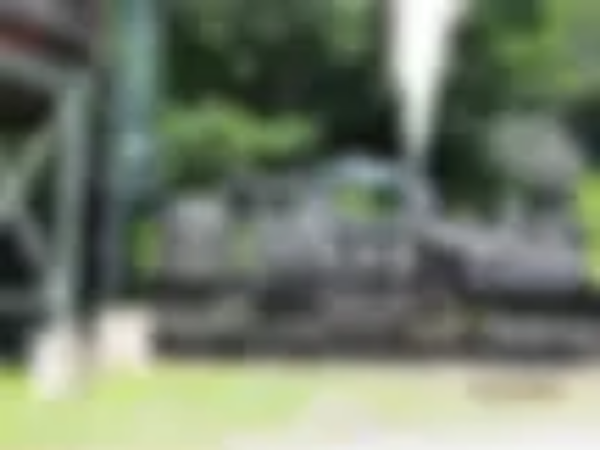What surrounds the Shay locomotive in the image?
Using the image as a reference, answer with just one word or a short phrase.

Tall trees